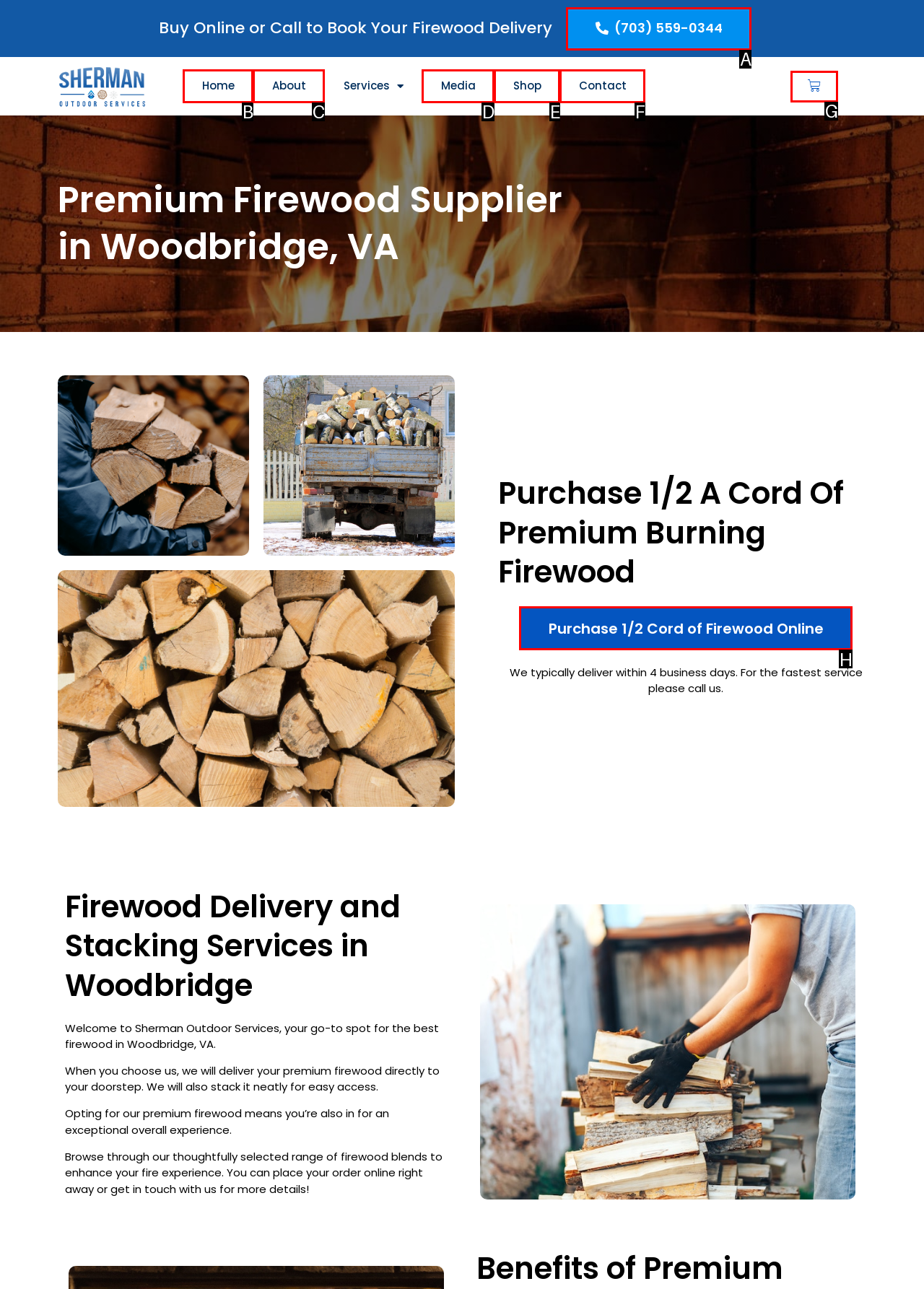Point out which UI element to click to complete this task: View the cart
Answer with the letter corresponding to the right option from the available choices.

G